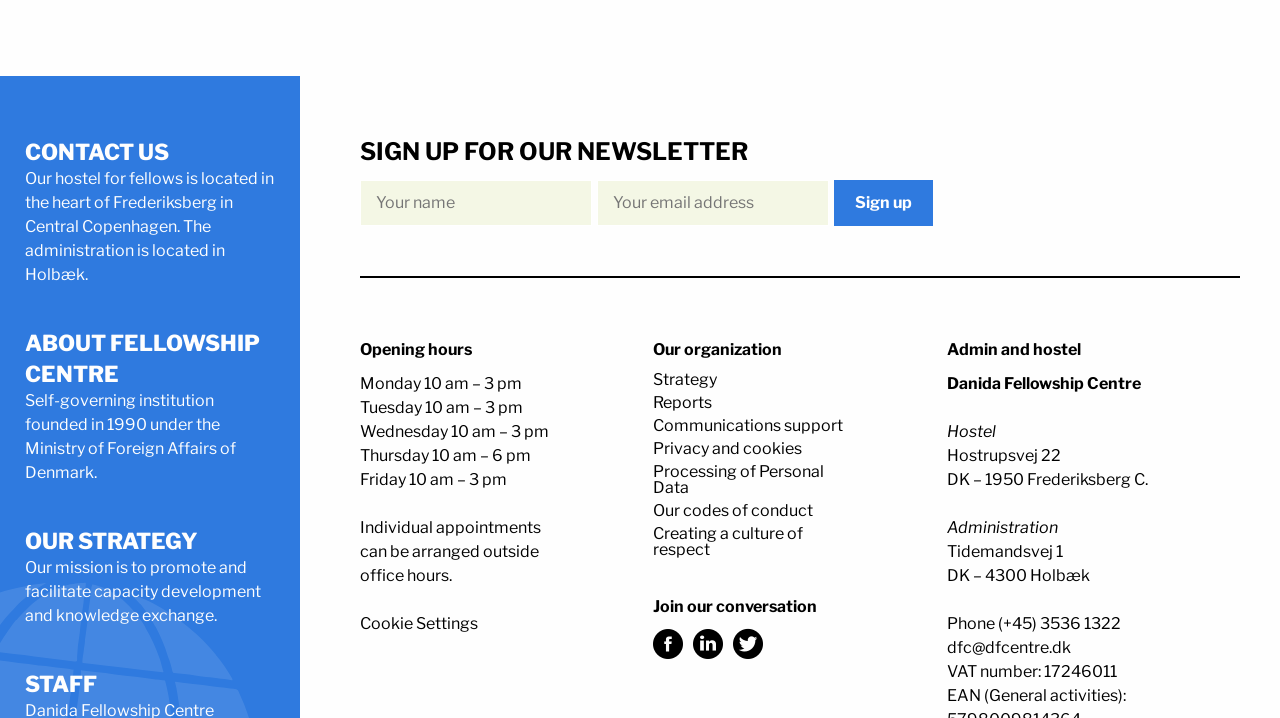Extract the bounding box coordinates for the UI element described by the text: "Our strategy". The coordinates should be in the form of [left, top, right, bottom] with values between 0 and 1.

[0.02, 0.735, 0.155, 0.771]